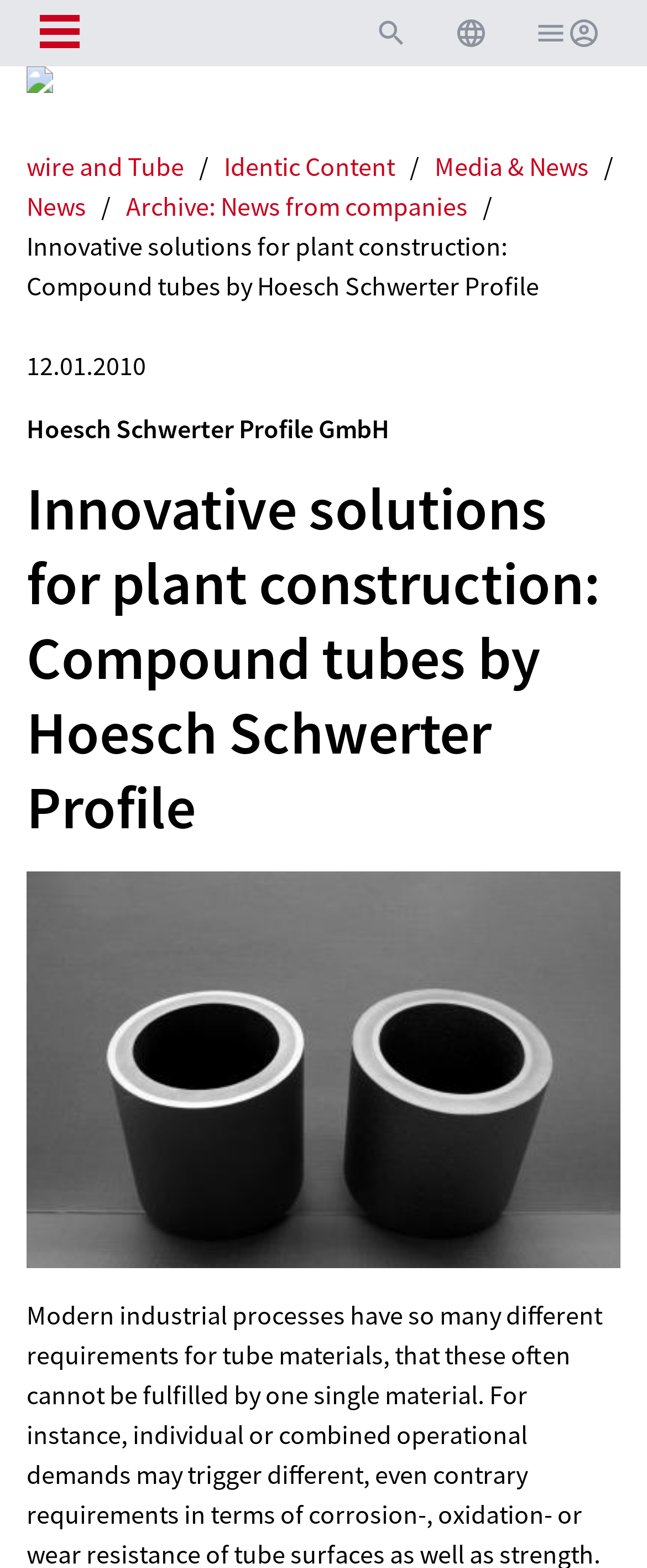Determine the bounding box for the described UI element: "Identic Content".

[0.064, 0.202, 0.221, 0.286]